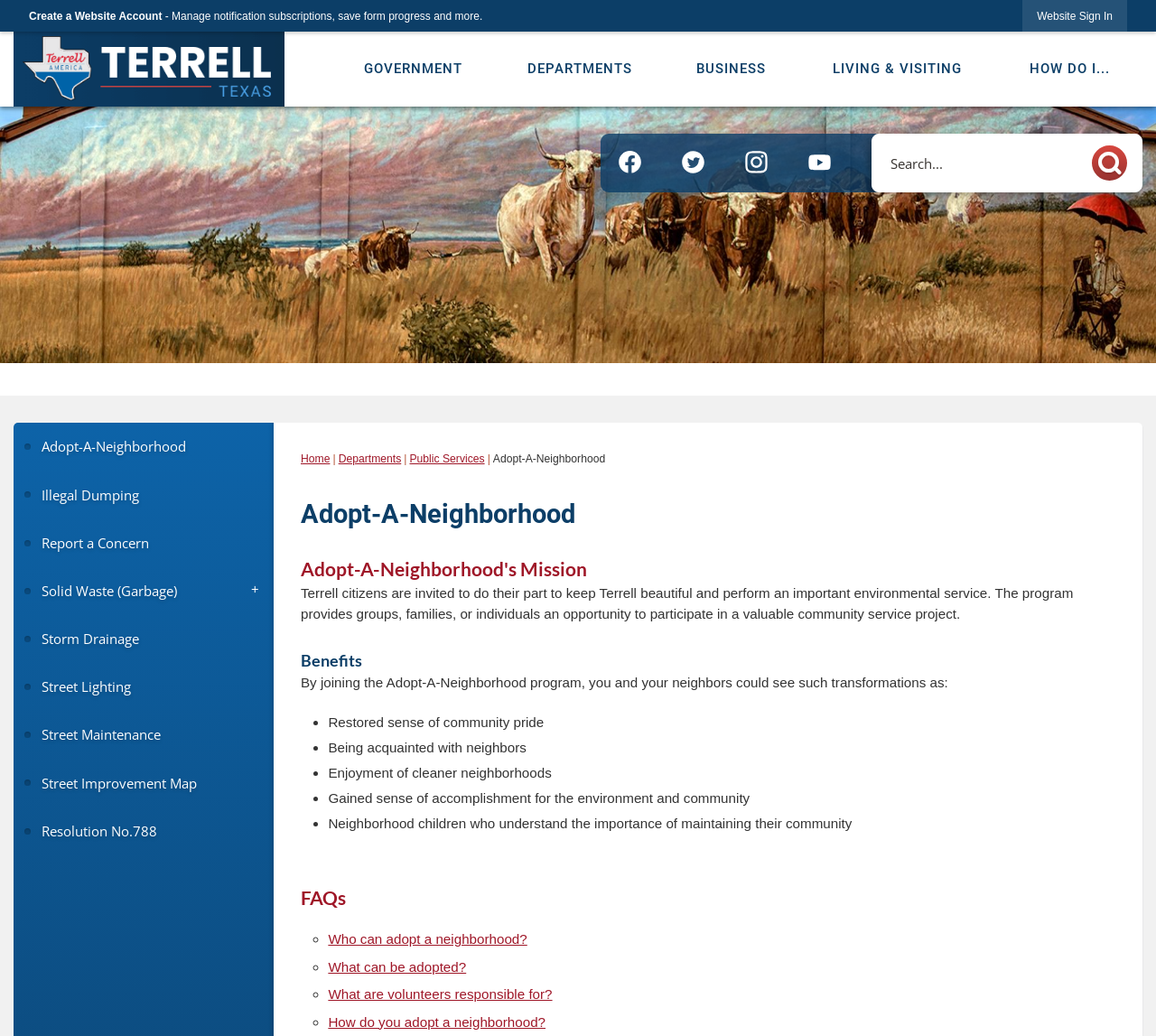Please determine the bounding box coordinates for the UI element described here. Use the format (top-left x, top-left y, bottom-right x, bottom-right y) with values bounded between 0 and 1: Home

[0.26, 0.436, 0.285, 0.449]